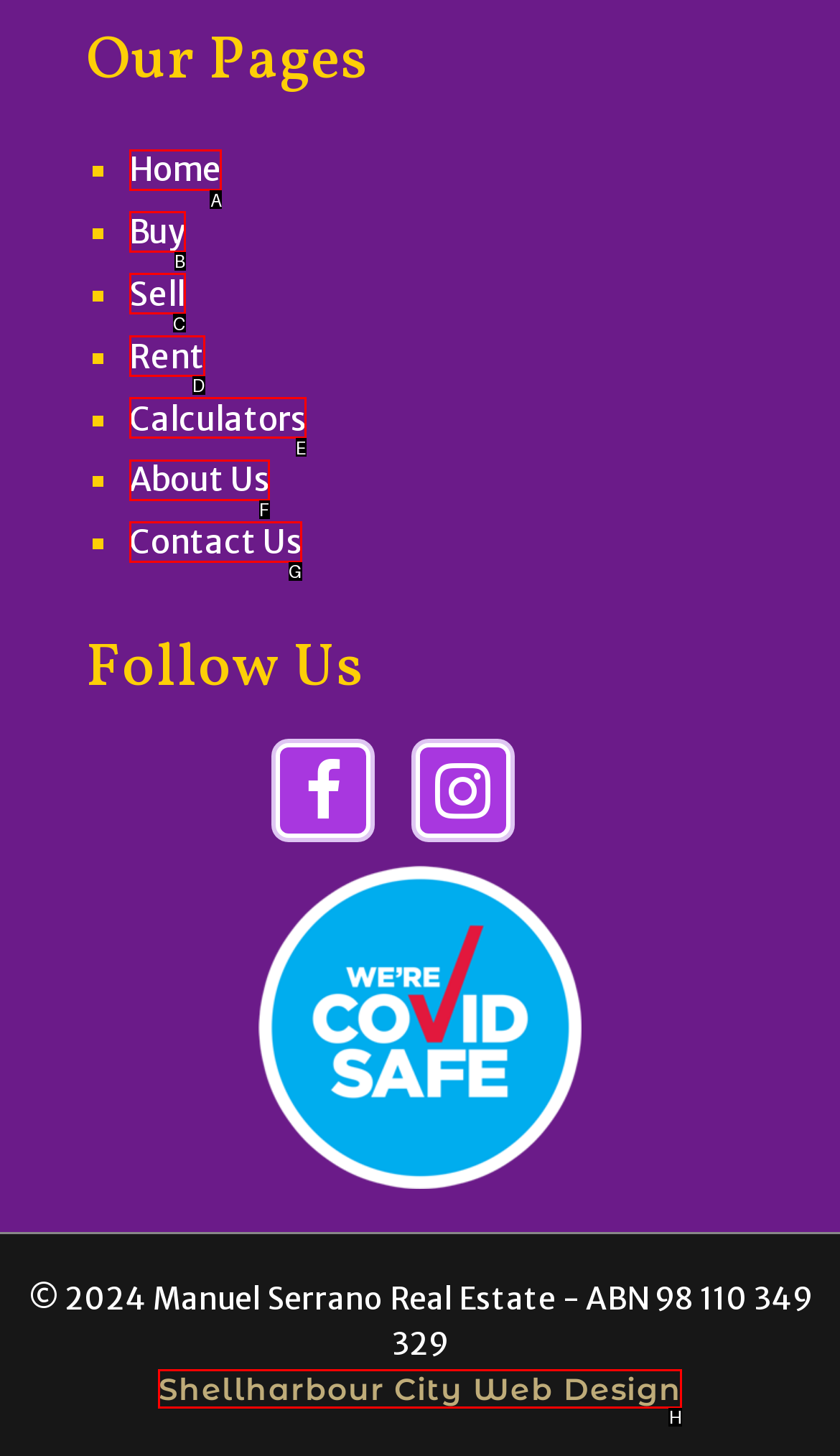Based on the task: Click on Home, which UI element should be clicked? Answer with the letter that corresponds to the correct option from the choices given.

A